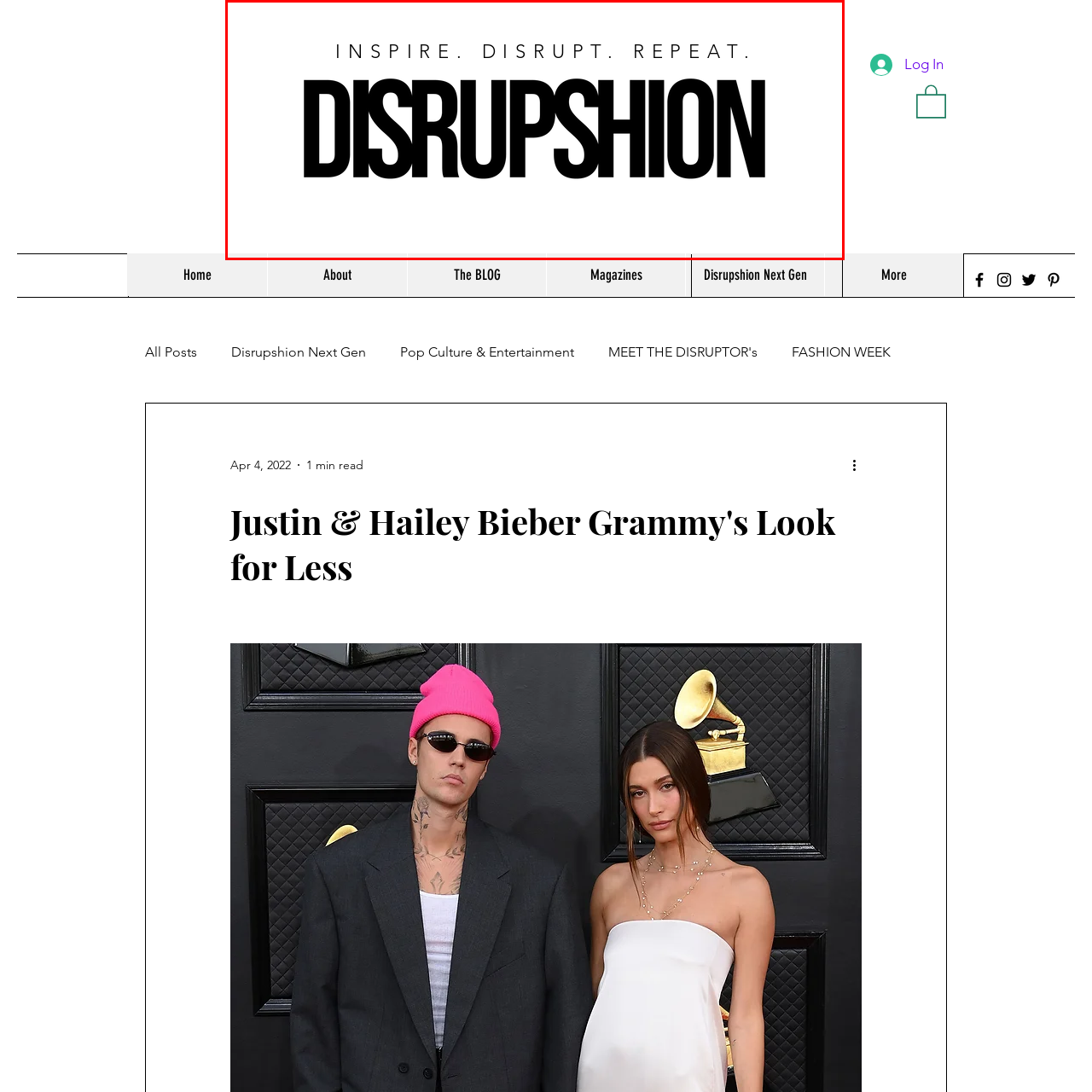Pay attention to the area highlighted by the red boundary and answer the question with a single word or short phrase: 
What is the purpose of using capital letters?

To emphasize strength and determination